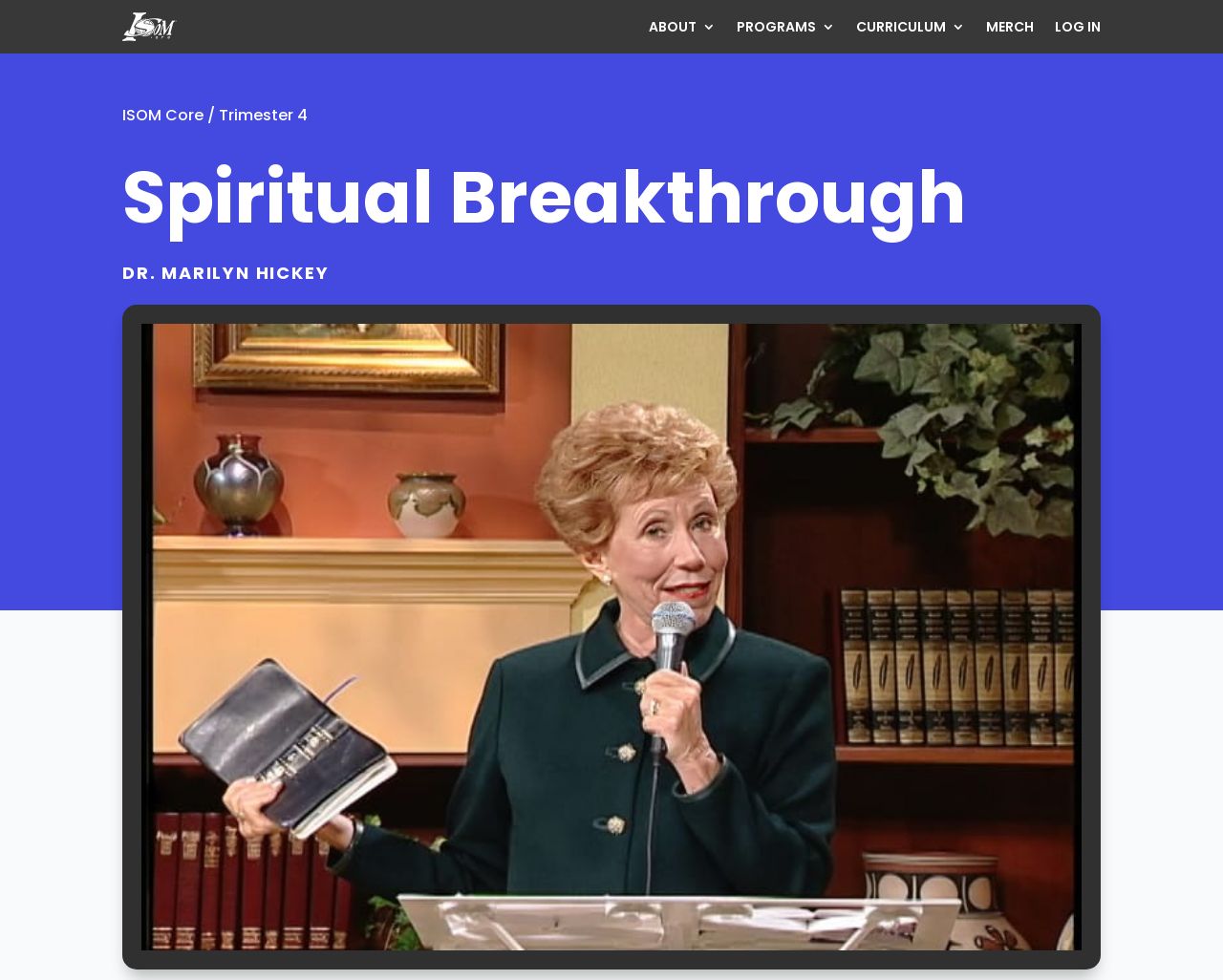How many links are in the top navigation bar?
Refer to the image and give a detailed answer to the query.

I counted the links in the top navigation bar, which are 'ABOUT 3', 'PROGRAMS 3', 'CURRICULUM 3', 'MERCH', and 'LOG IN'. There are 5 links in total.